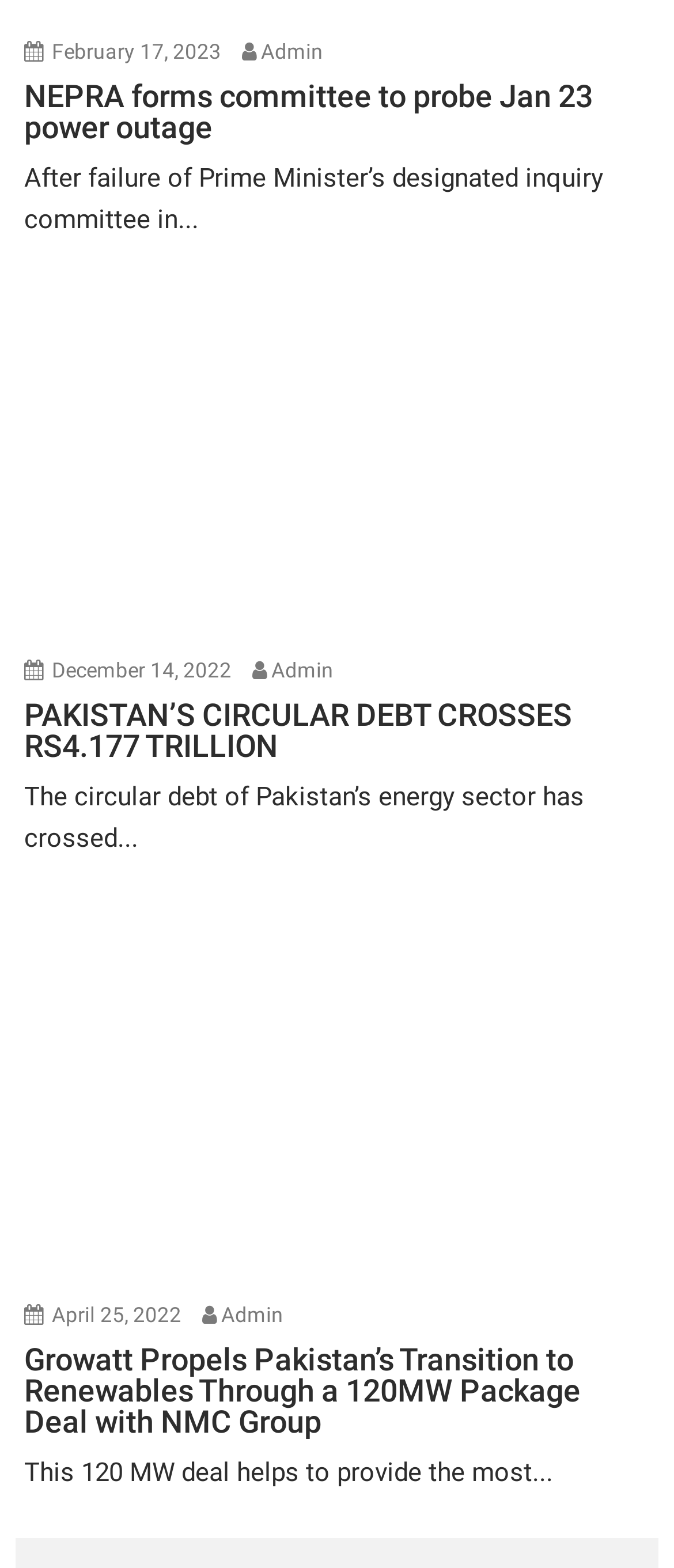Please identify the bounding box coordinates of the element's region that should be clicked to execute the following instruction: "Read article about PAKISTAN’S CIRCULAR DEBT CROSSES RS4.177 TRILLION". The bounding box coordinates must be four float numbers between 0 and 1, i.e., [left, top, right, bottom].

[0.036, 0.447, 0.964, 0.486]